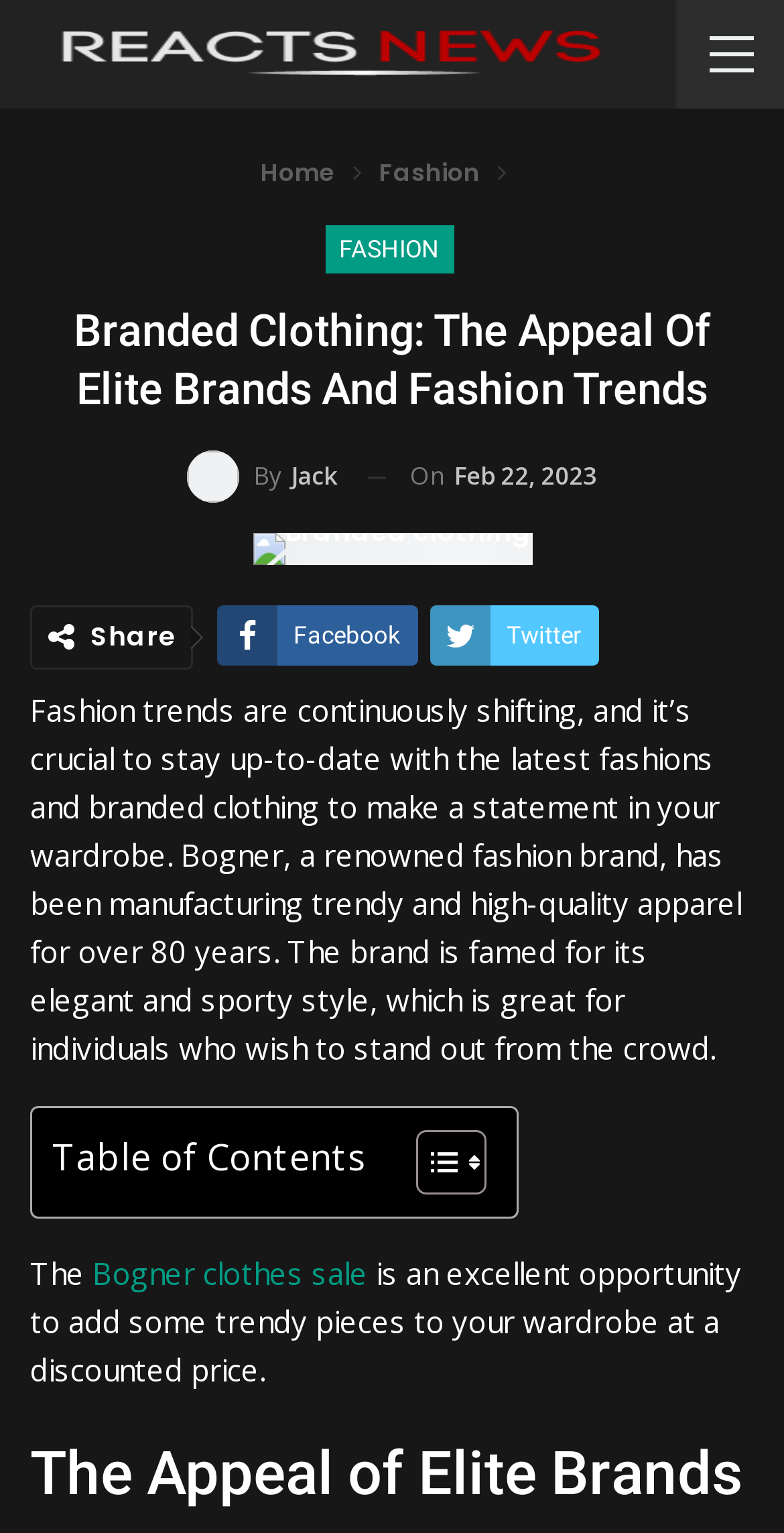Please find the bounding box coordinates of the element that you should click to achieve the following instruction: "Read the article by Jack". The coordinates should be presented as four float numbers between 0 and 1: [left, top, right, bottom].

[0.238, 0.293, 0.431, 0.328]